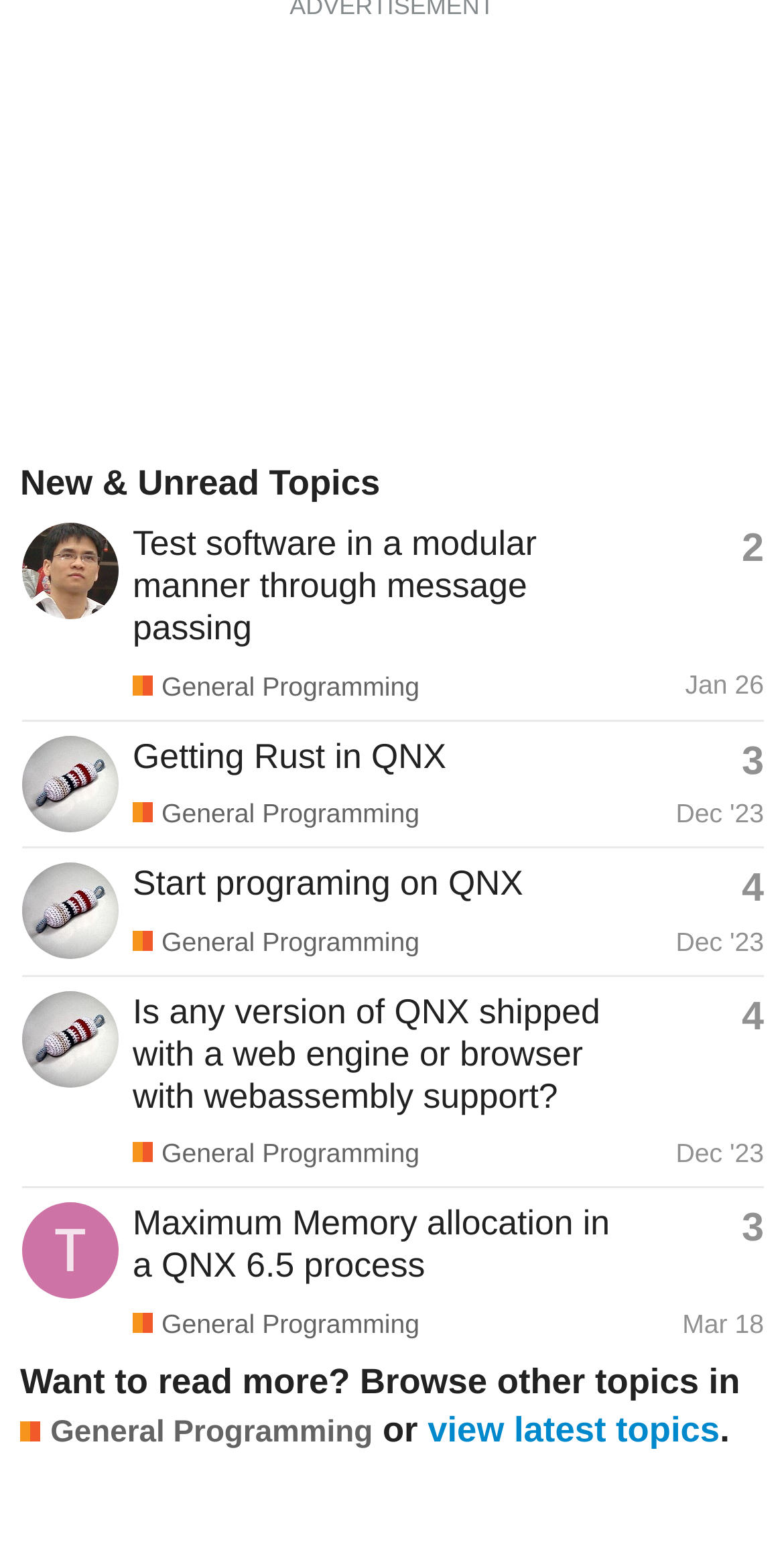Provide the bounding box coordinates, formatted as (top-left x, top-left y, bottom-right x, bottom-right y), with all values being floating point numbers between 0 and 1. Identify the bounding box of the UI element that matches the description: view latest topics

[0.545, 0.914, 0.918, 0.94]